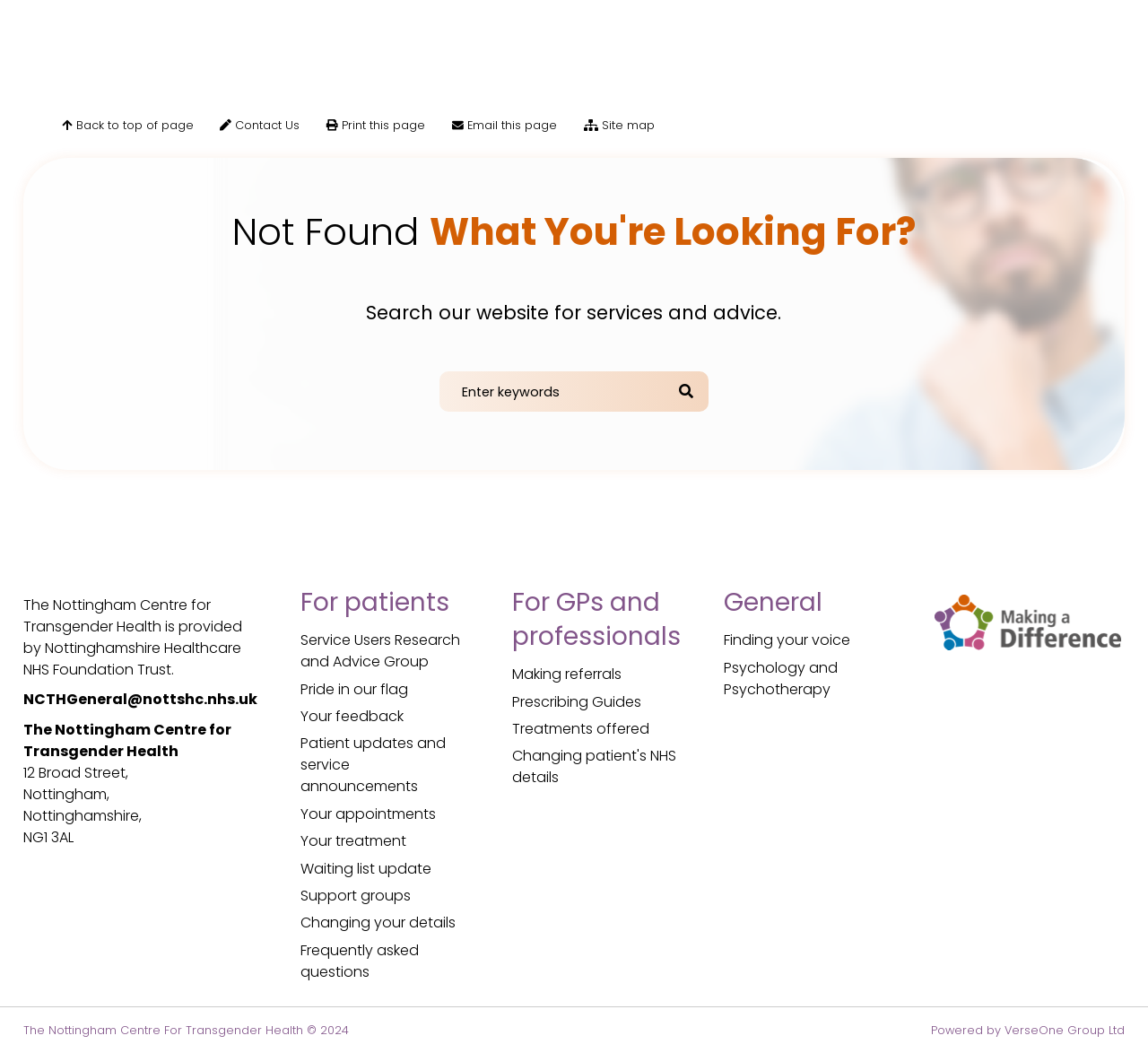Please provide a one-word or phrase answer to the question: 
What is the name of the group that provides the health centre?

Nottinghamshire Healthcare NHS Foundation Trust